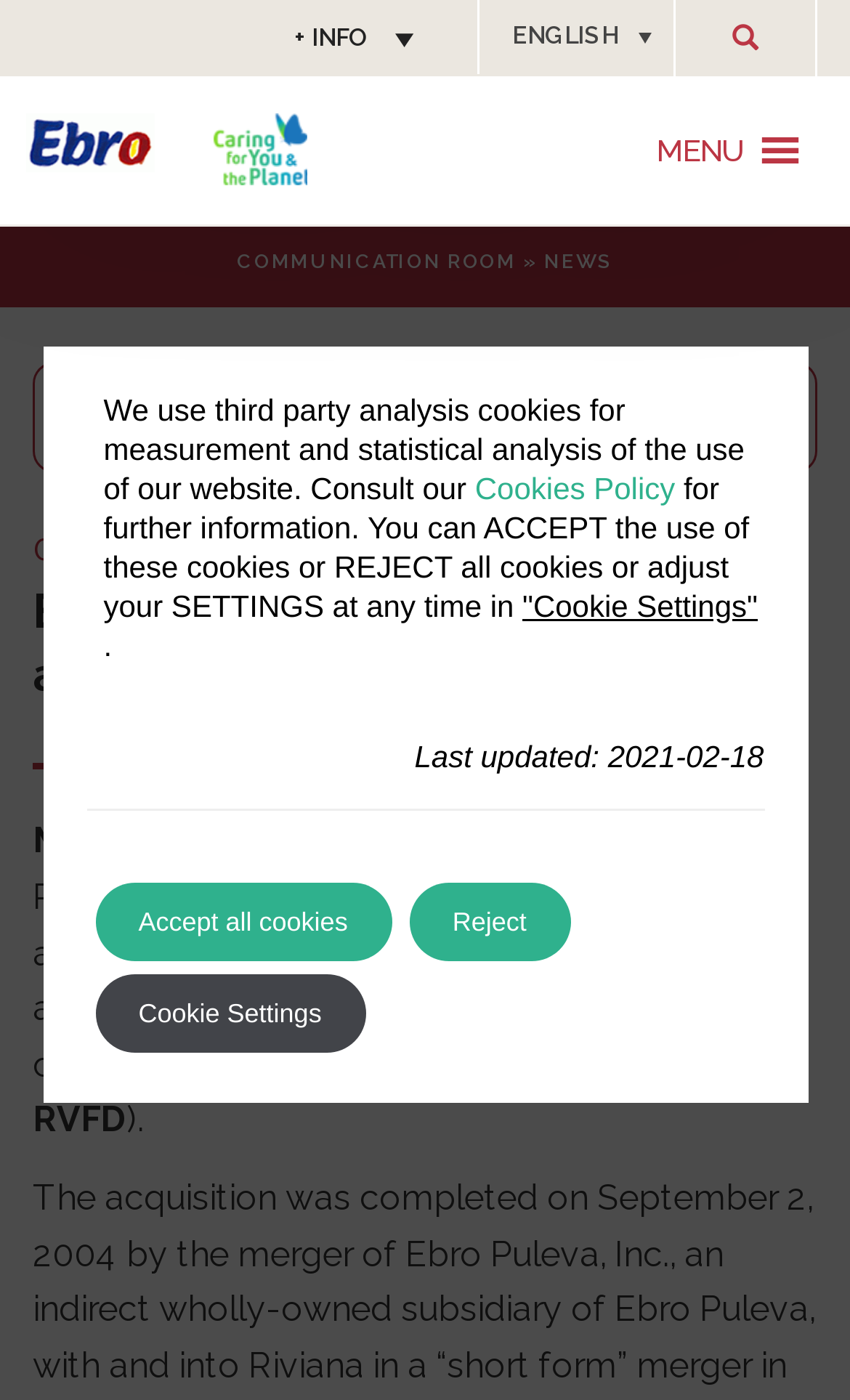Highlight the bounding box coordinates of the element that should be clicked to carry out the following instruction: "Click on the 'Ebro Foods' link". The coordinates must be given as four float numbers ranging from 0 to 1, i.e., [left, top, right, bottom].

[0.031, 0.086, 0.181, 0.115]